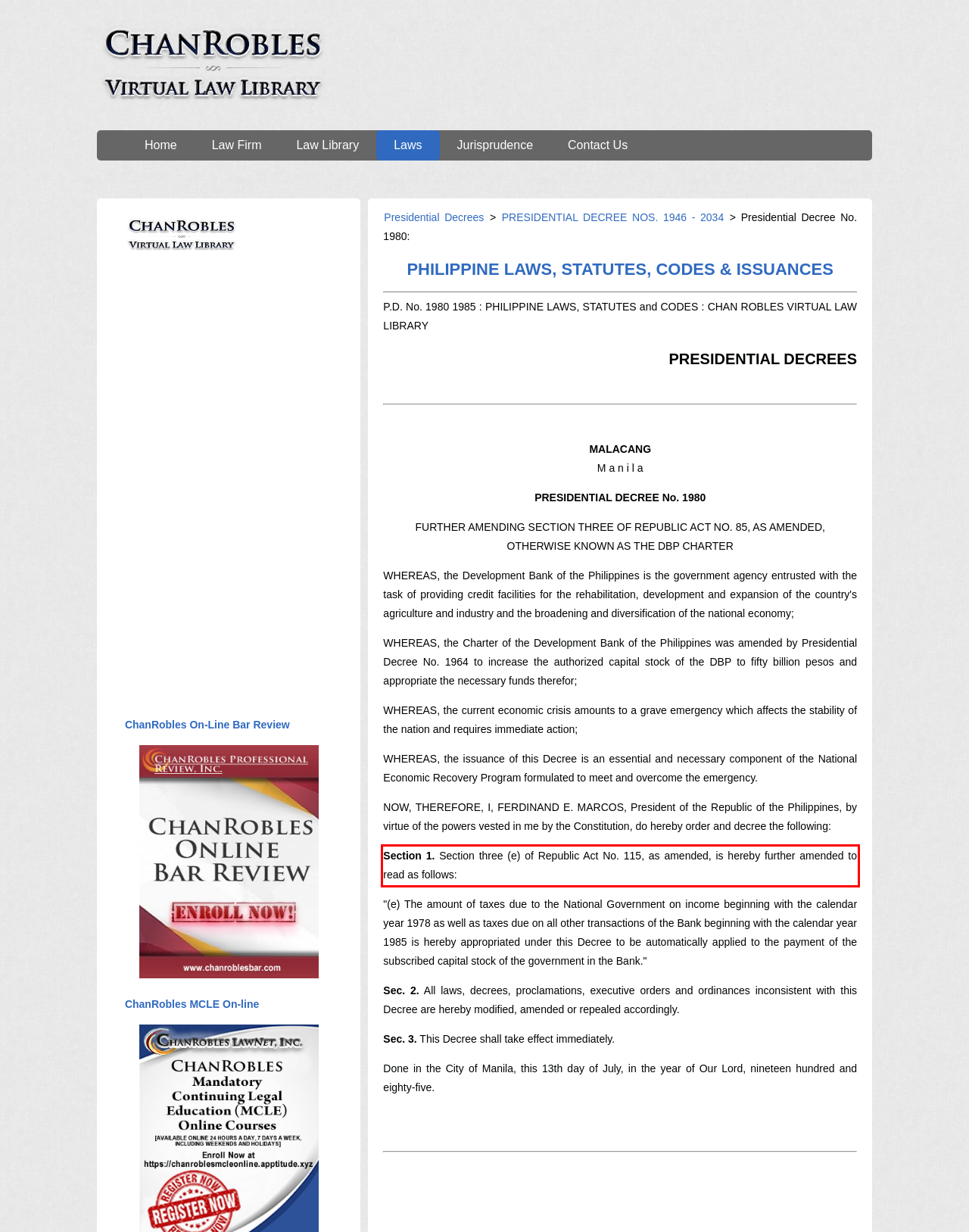Your task is to recognize and extract the text content from the UI element enclosed in the red bounding box on the webpage screenshot.

Section 1. Section three (e) of Republic Act No. 115, as amended, is hereby further amended to read as follows: